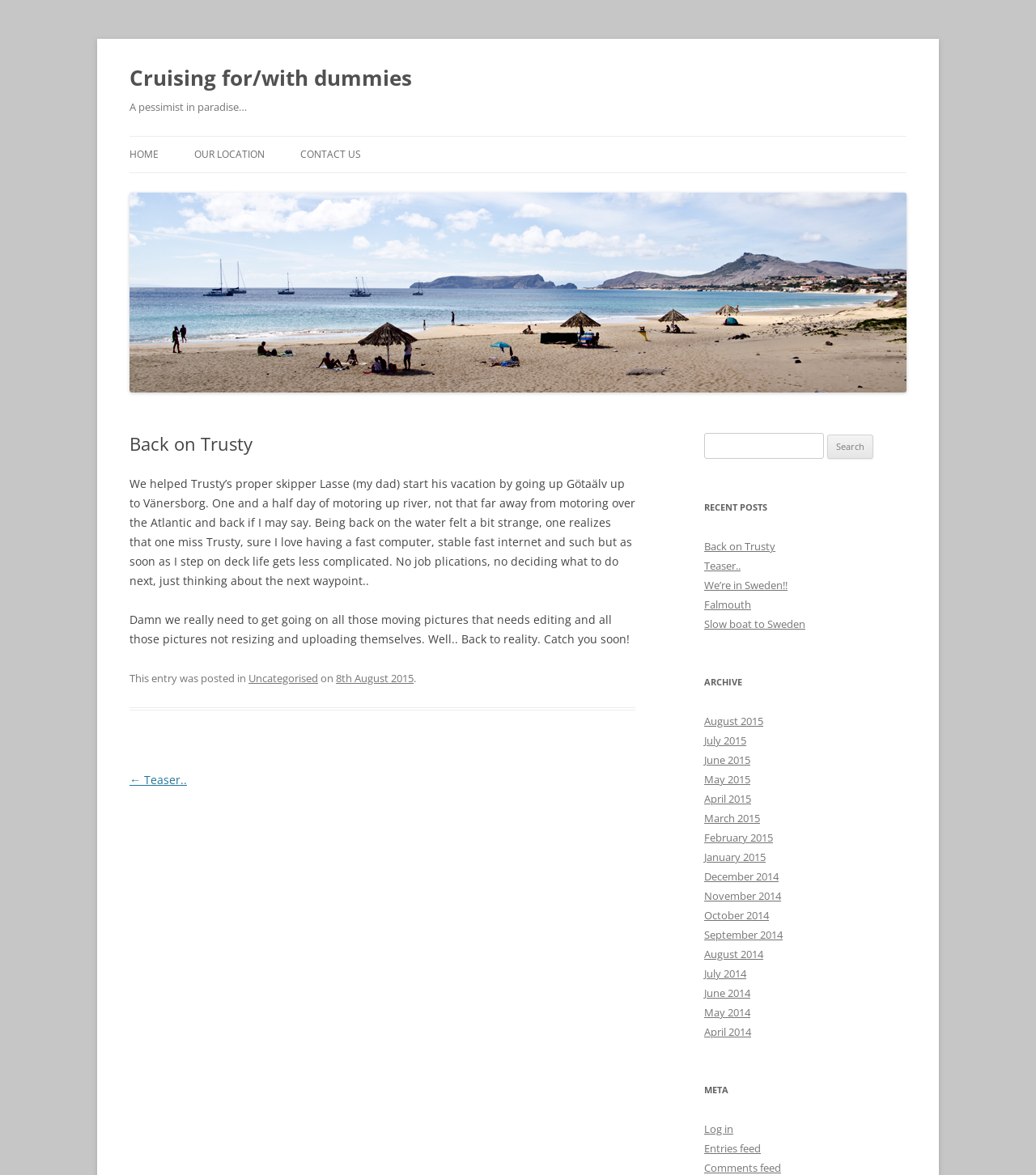Determine the bounding box coordinates of the section to be clicked to follow the instruction: "Go to the 'OUR LOCATION' page". The coordinates should be given as four float numbers between 0 and 1, formatted as [left, top, right, bottom].

[0.188, 0.116, 0.255, 0.147]